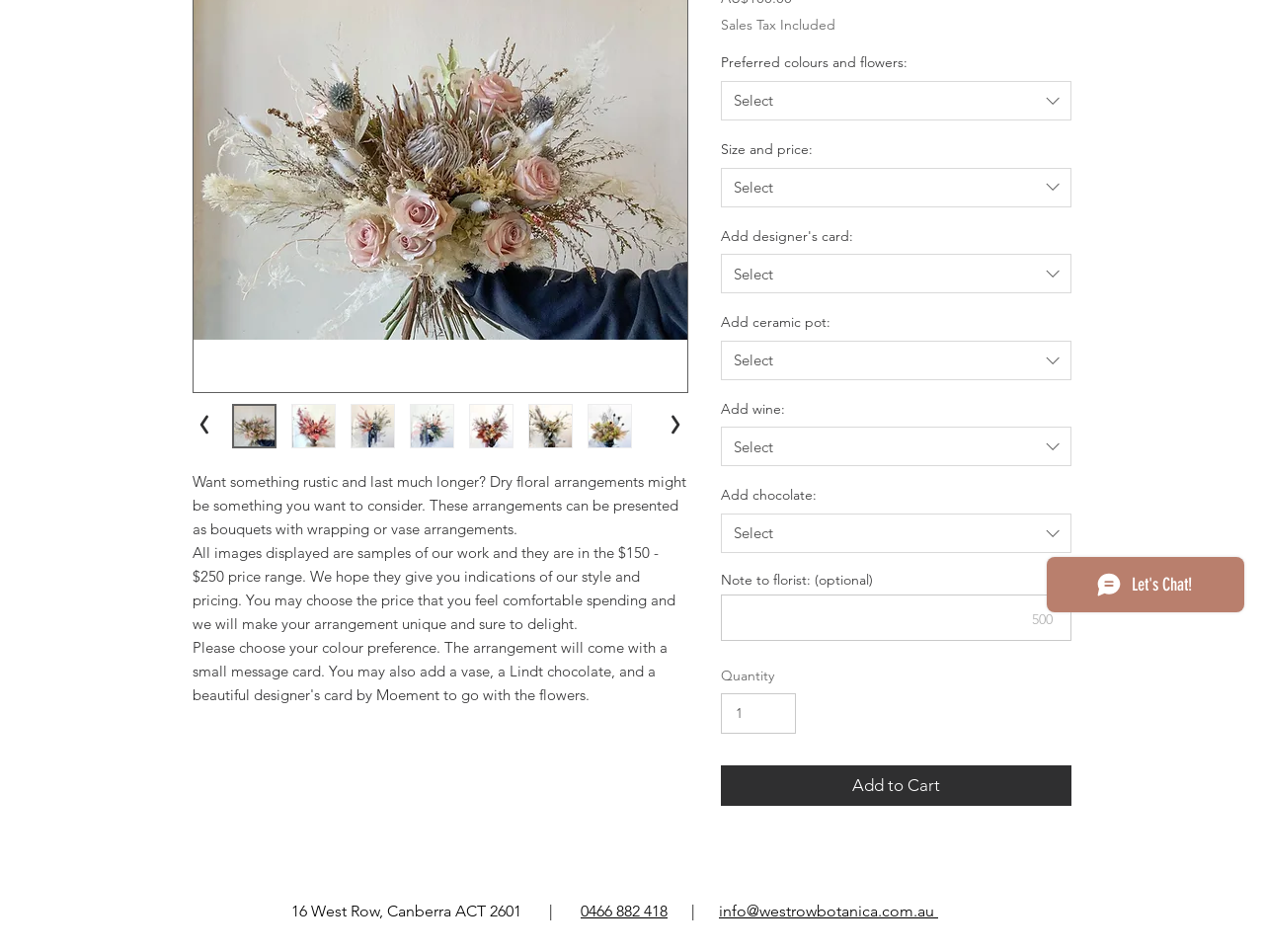Locate the bounding box of the user interface element based on this description: "Select".

[0.57, 0.176, 0.848, 0.217]